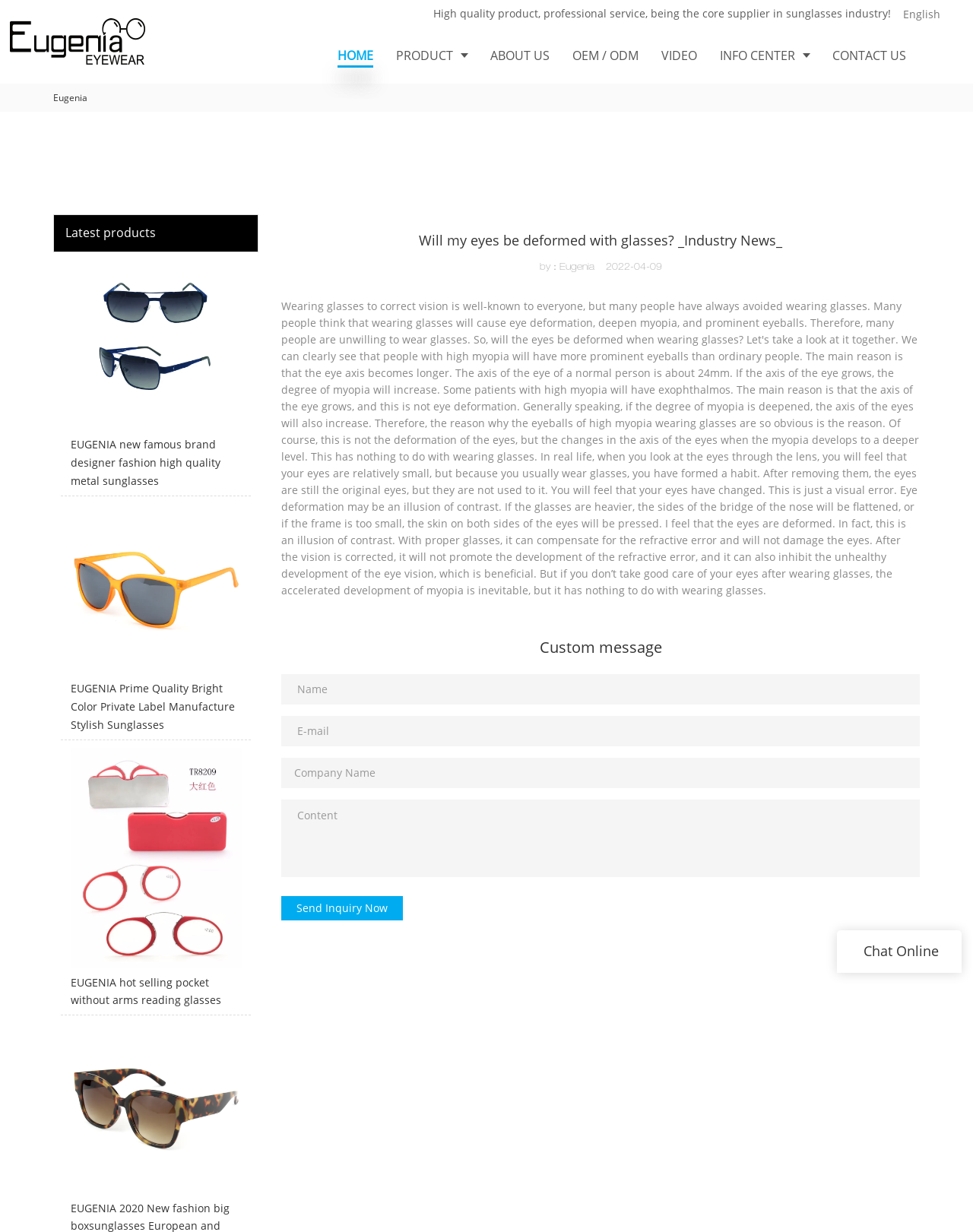Please provide a brief answer to the question using only one word or phrase: 
What is the purpose of the form on the webpage?

Send Inquiry